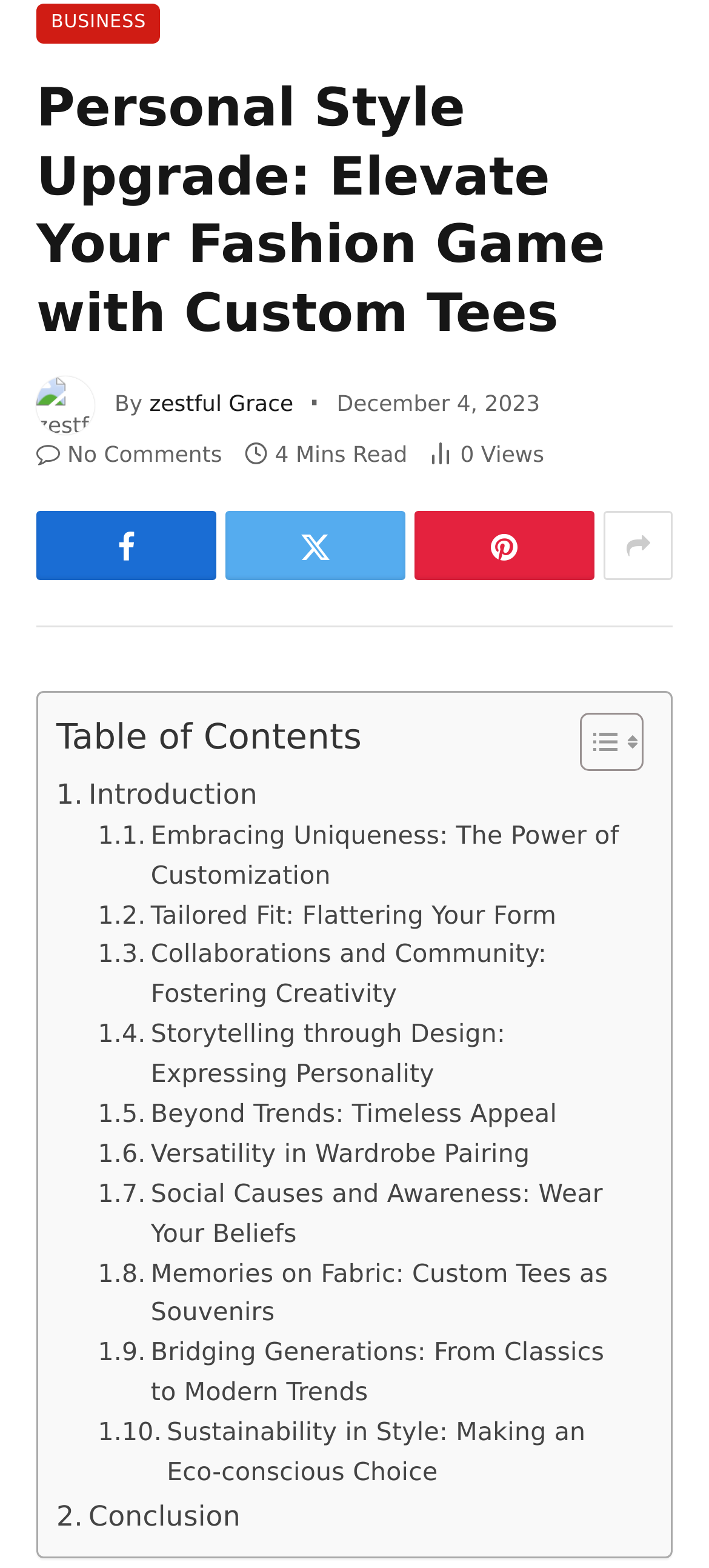Locate the UI element described by Tailored Fit: Flattering Your Form and provide its bounding box coordinates. Use the format (top-left x, top-left y, bottom-right x, bottom-right y) with all values as floating point numbers between 0 and 1.

[0.138, 0.572, 0.785, 0.598]